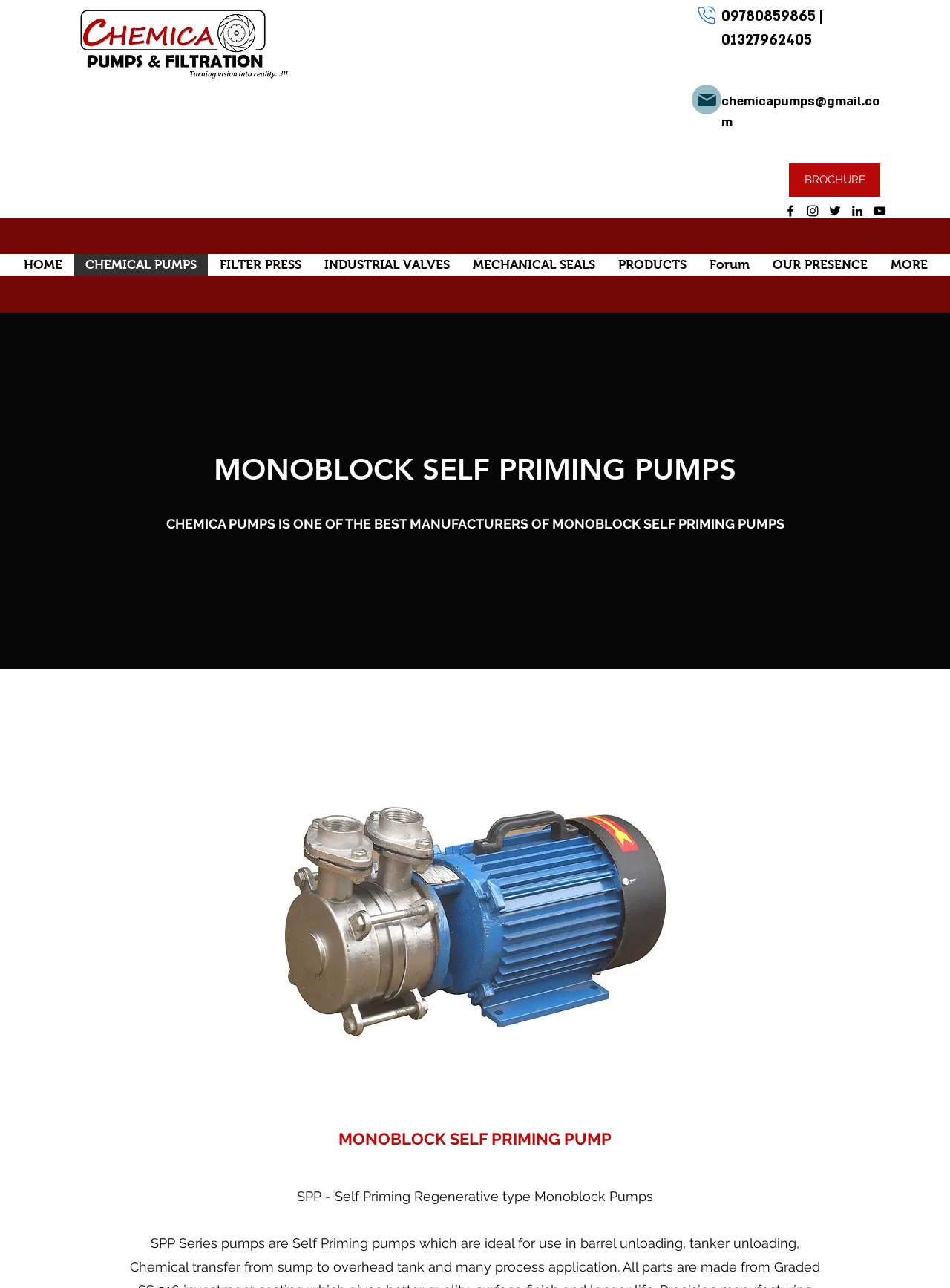Identify the bounding box coordinates necessary to click and complete the given instruction: "Open the brochure".

[0.83, 0.127, 0.927, 0.153]